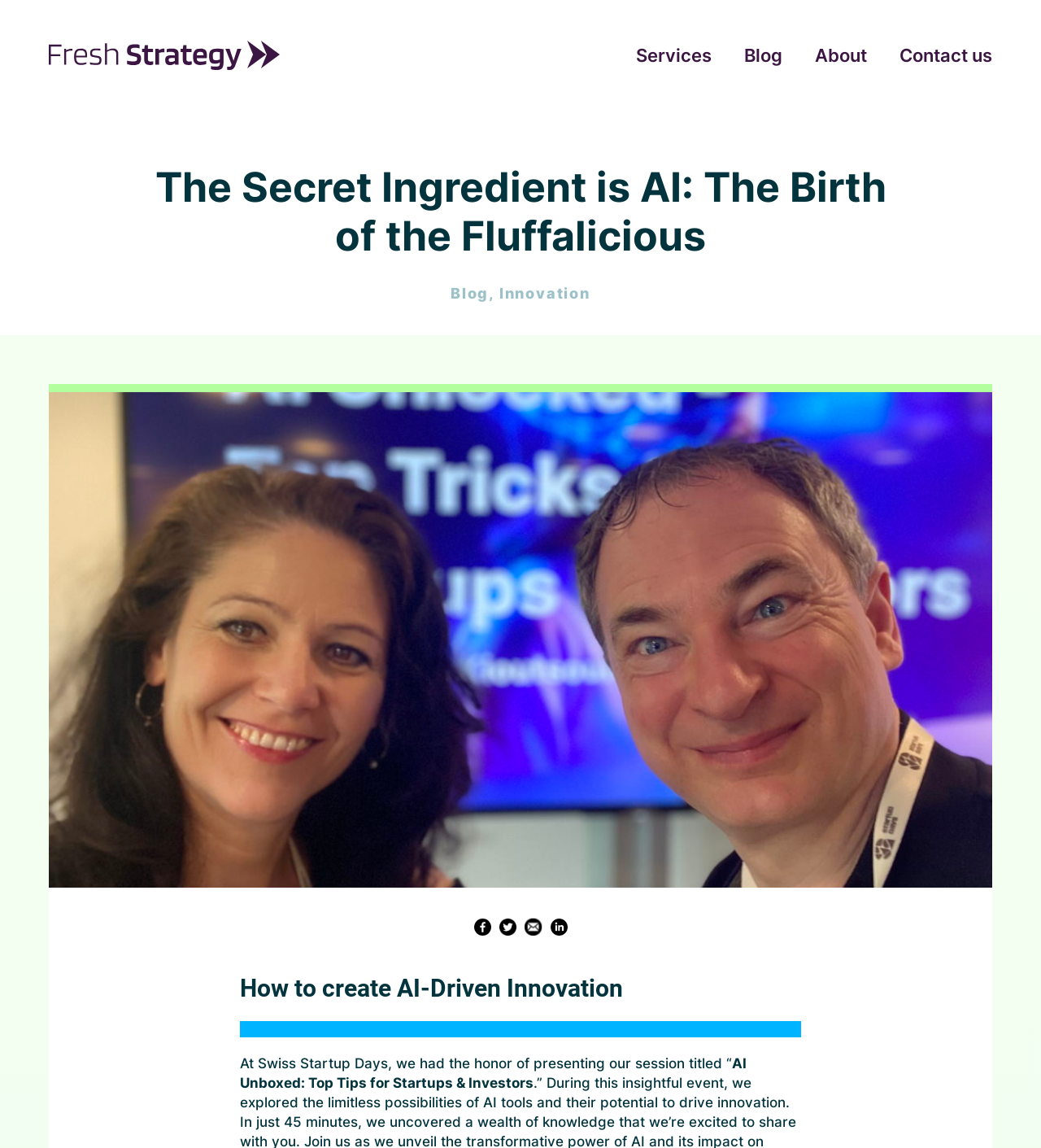Identify the bounding box for the given UI element using the description provided. Coordinates should be in the format (top-left x, top-left y, bottom-right x, bottom-right y) and must be between 0 and 1. Here is the description: About

[0.783, 0.028, 0.833, 0.068]